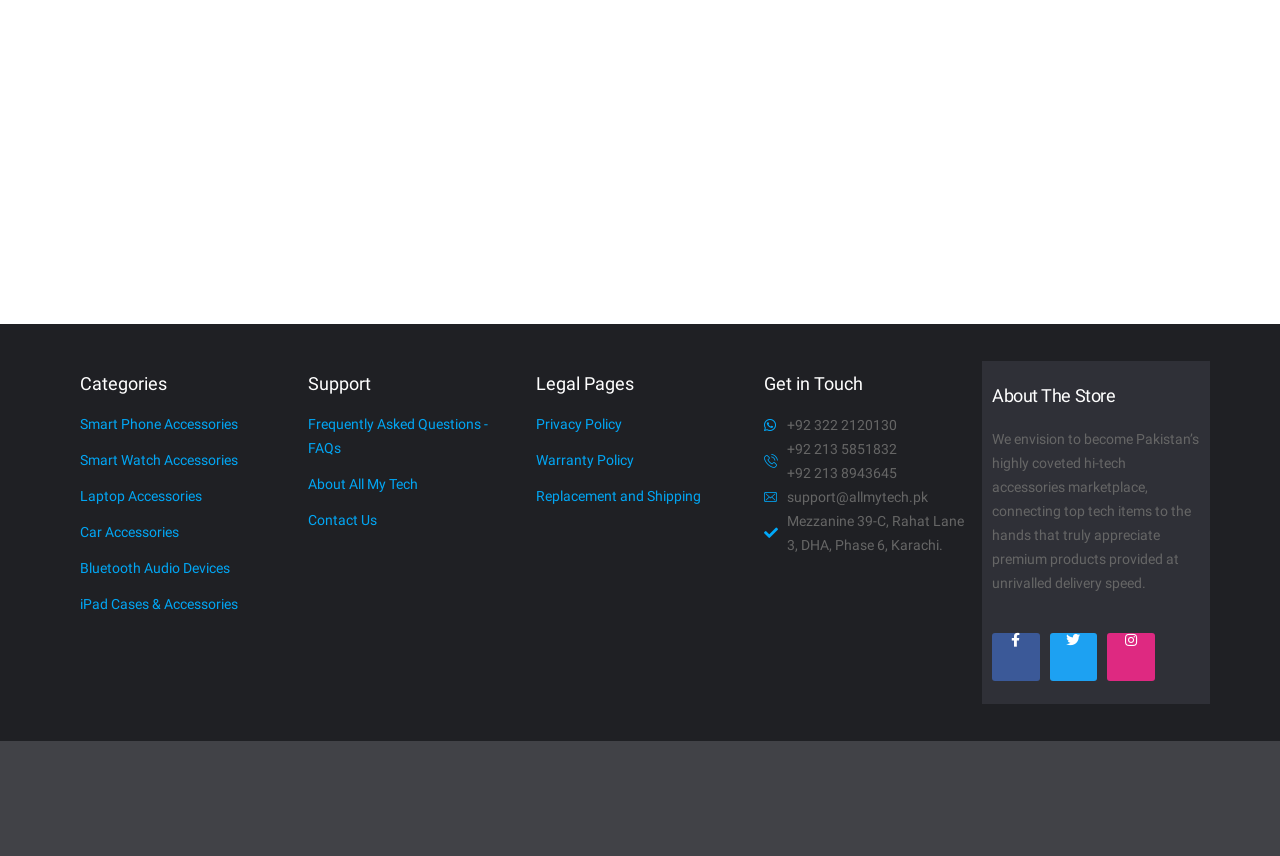What is the address listed under 'Get in Touch'? Look at the image and give a one-word or short phrase answer.

Mezzanine 39-C, Rahat Lane 3, DHA, Phase 6, Karachi.